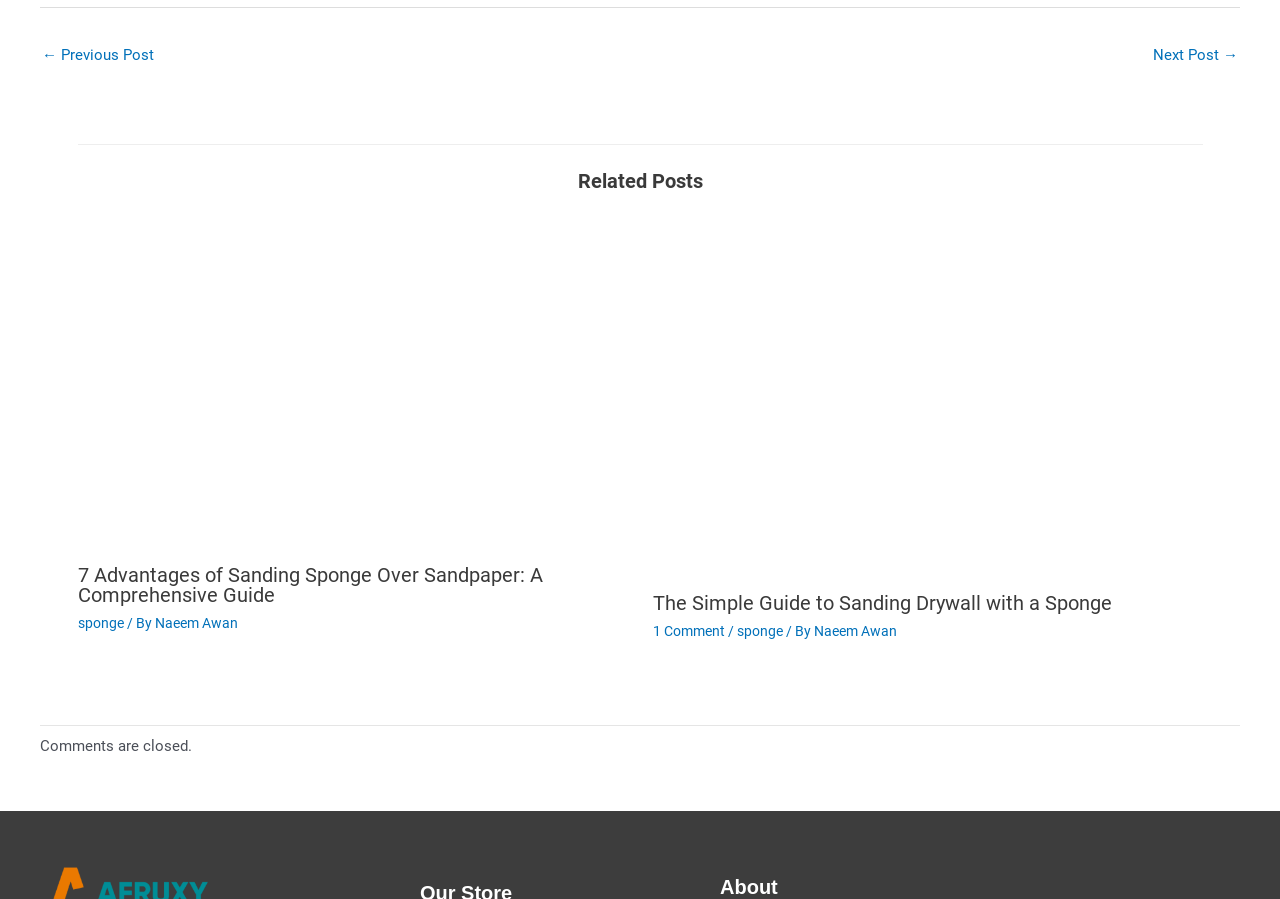How many related posts are there?
Please utilize the information in the image to give a detailed response to the question.

I counted the number of article elements with related post content, which are two.